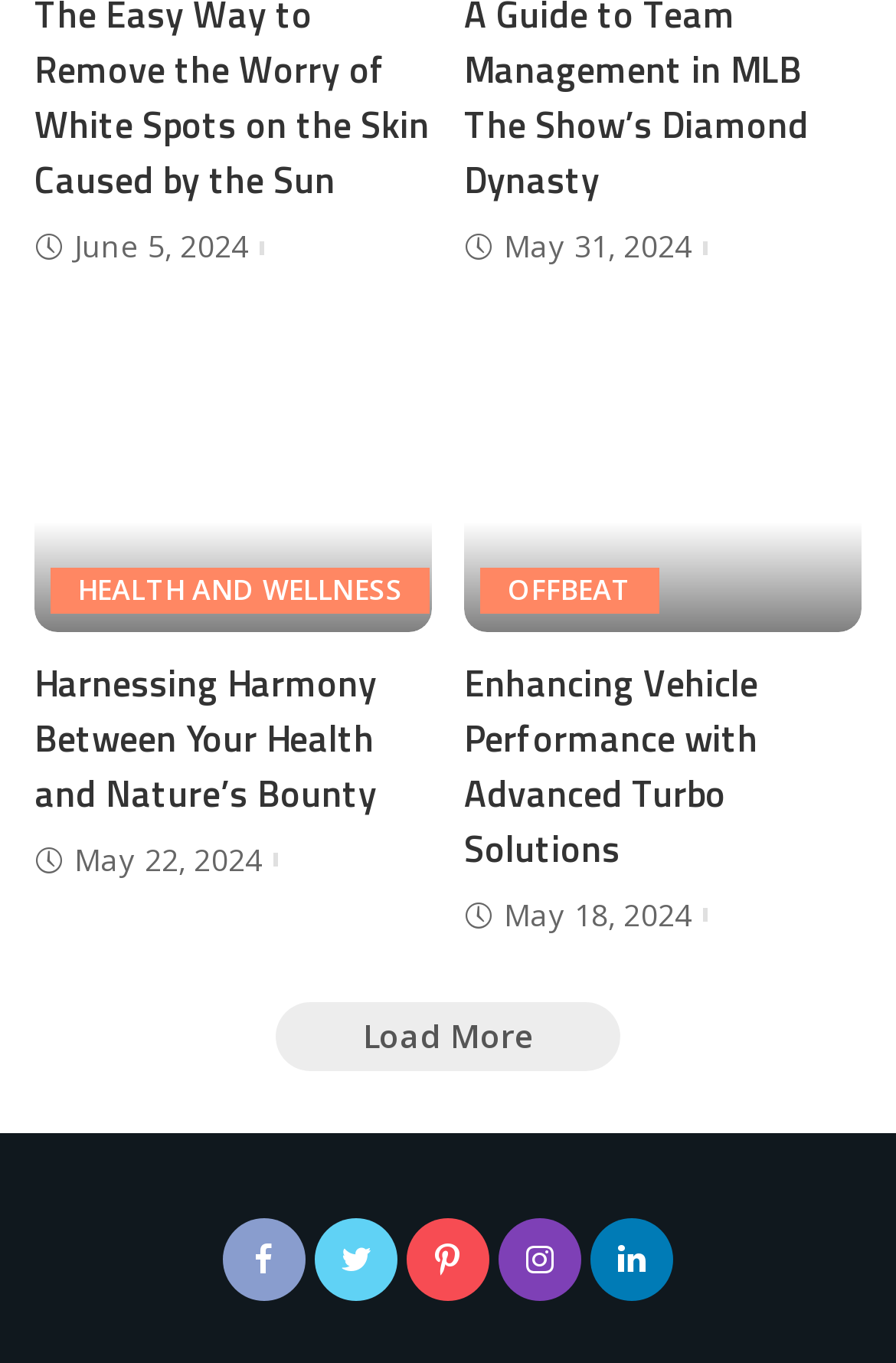What is the date of the first article?
Look at the image and provide a detailed response to the question.

The first article has an abbreviation element with the text '2024-06-05T18:39:40-05:00', which corresponds to the date 'June 5, 2024'.